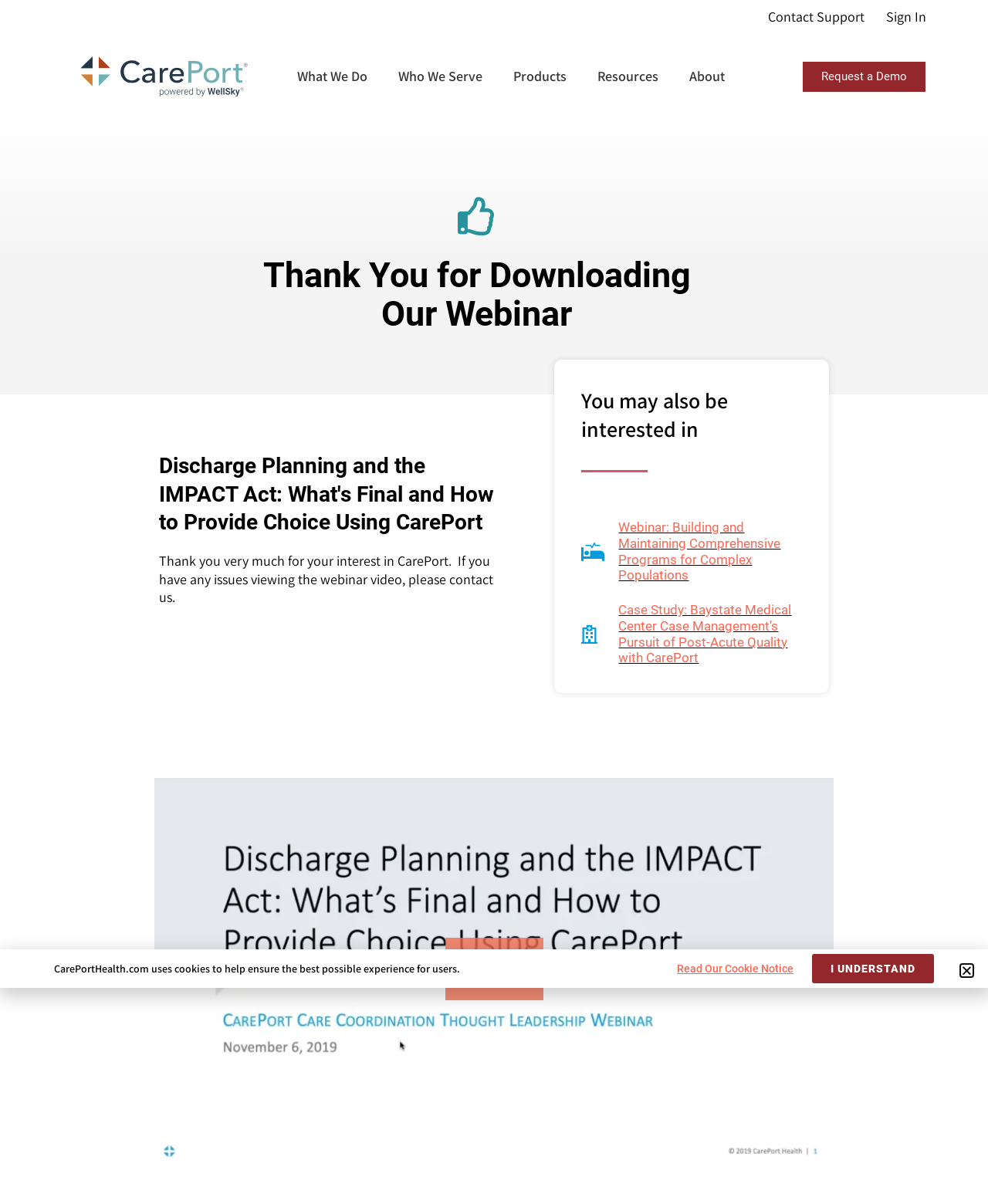What is the alternative resource provided?
Refer to the image and provide a one-word or short phrase answer.

Webinar and case study